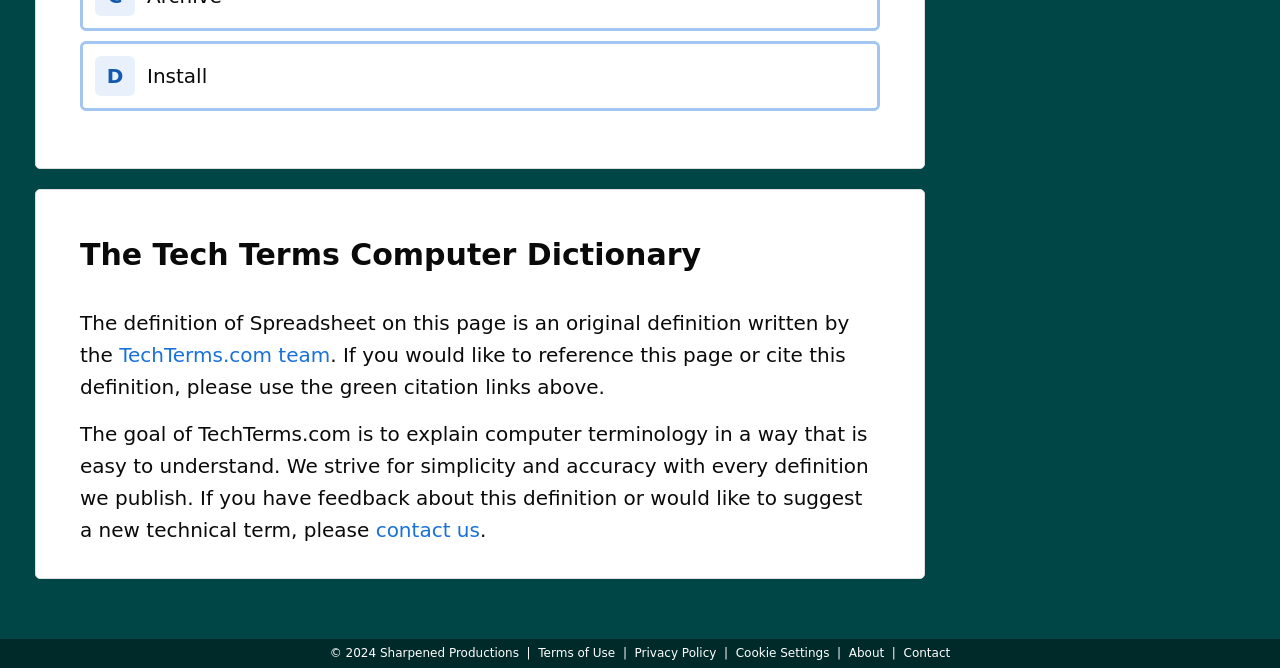Please determine the bounding box coordinates for the element that should be clicked to follow these instructions: "Read more about the law firm's services".

None